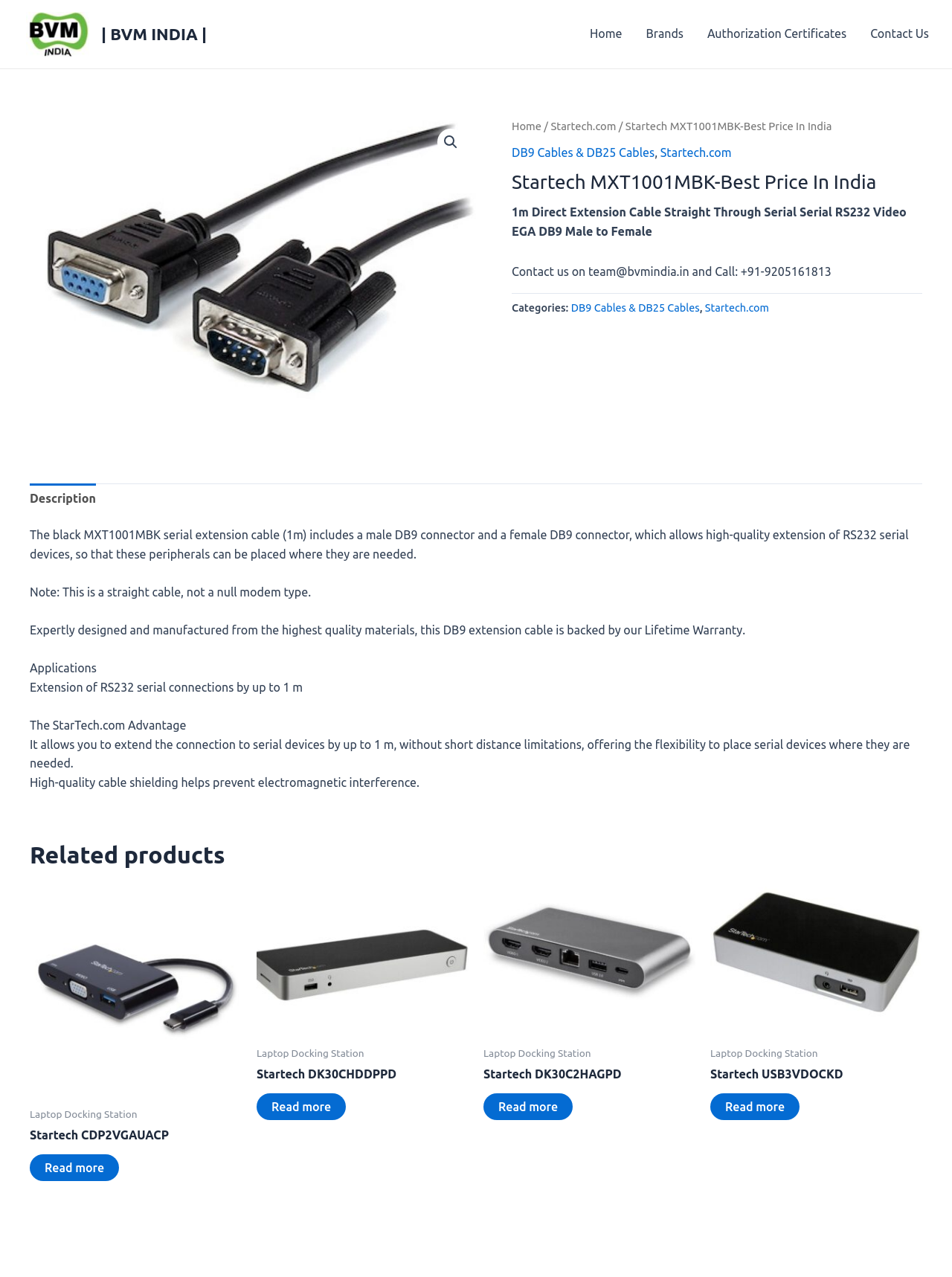Identify the bounding box coordinates of the part that should be clicked to carry out this instruction: "Click on the 'Description' tab".

[0.031, 0.378, 0.101, 0.403]